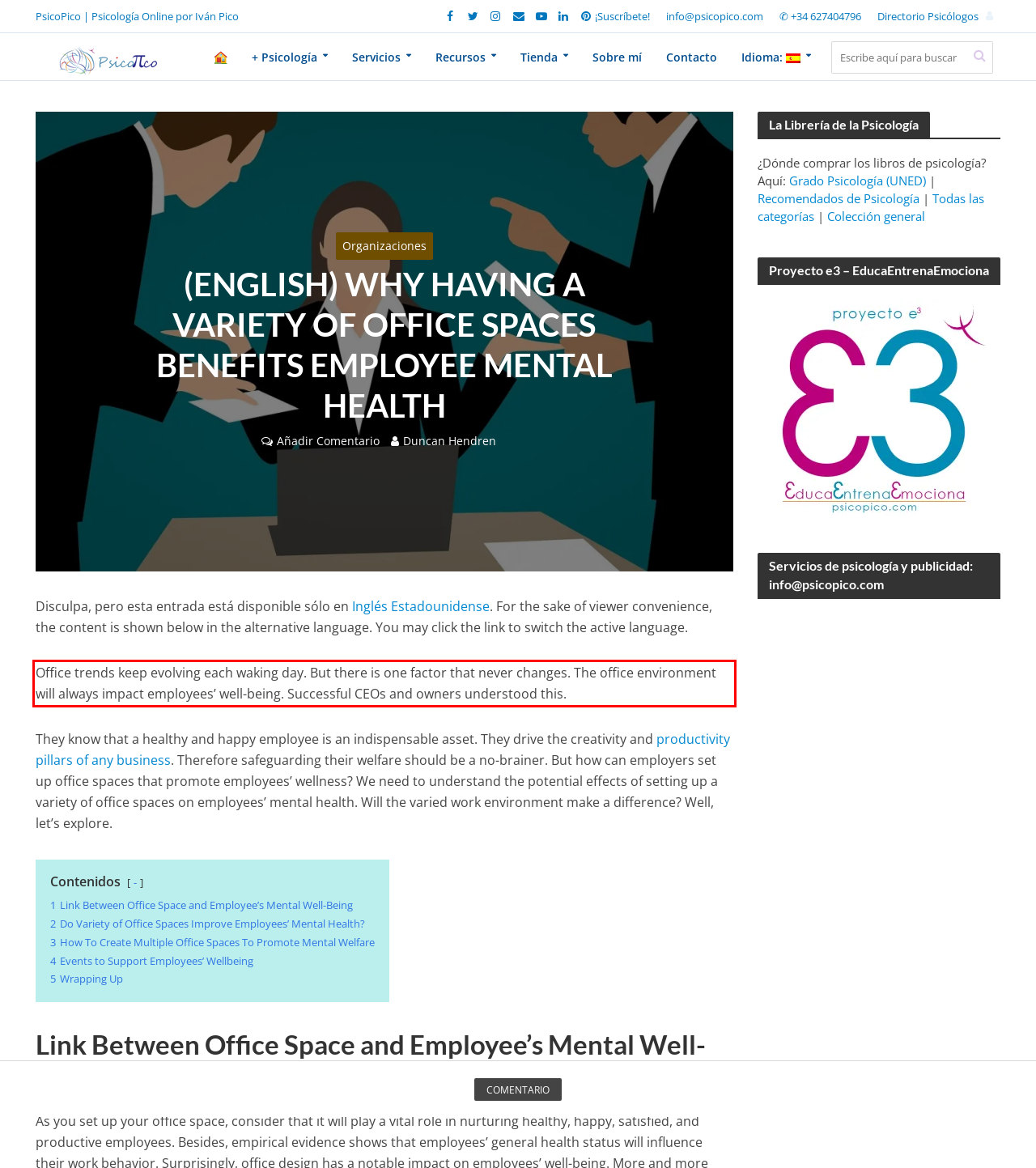You are provided with a screenshot of a webpage containing a red bounding box. Please extract the text enclosed by this red bounding box.

Office trends keep evolving each waking day. But there is one factor that never changes. The office environment will always impact employees’ well-being. Successful CEOs and owners understood this.